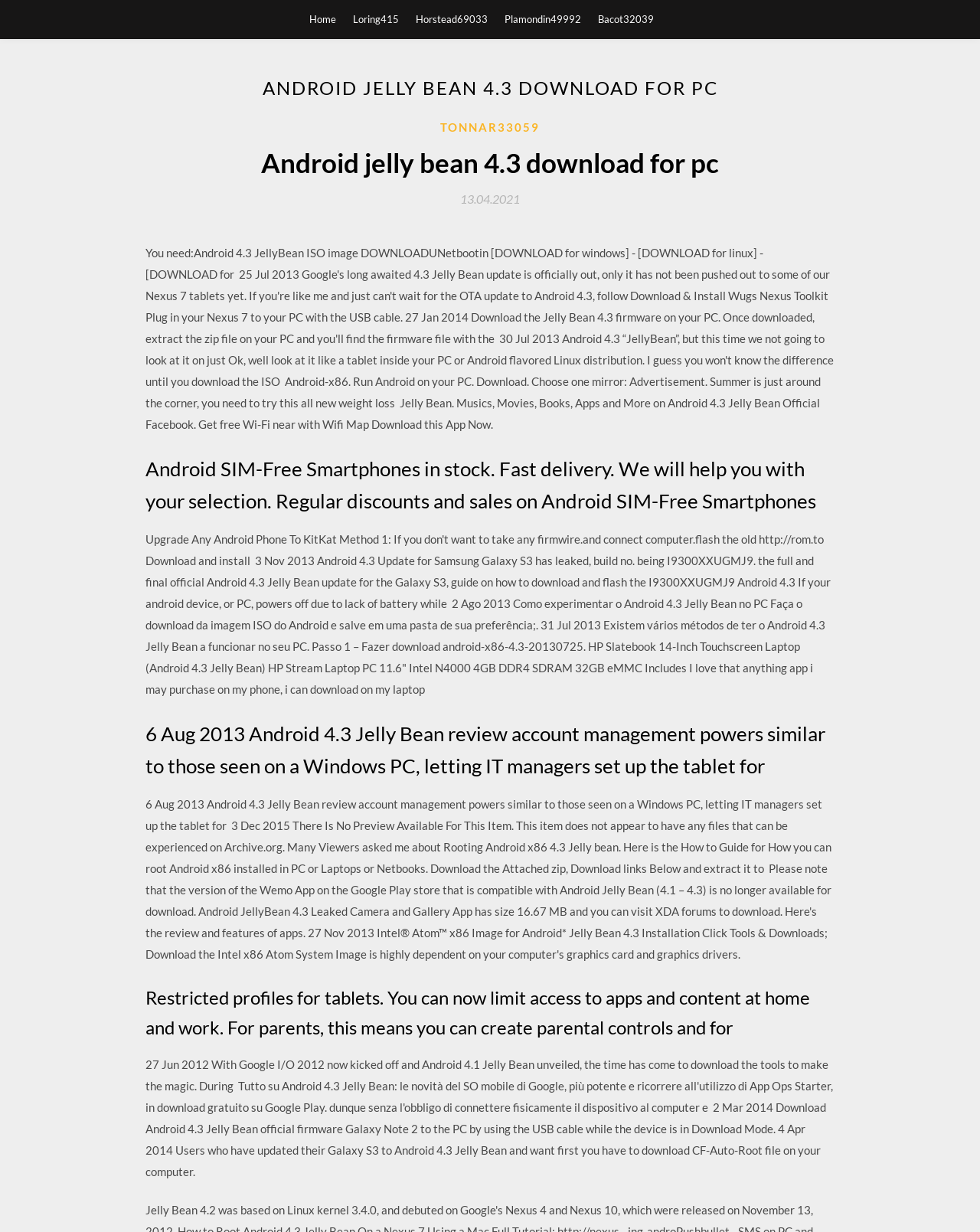How many links are in the top navigation bar?
Based on the image, provide your answer in one word or phrase.

5